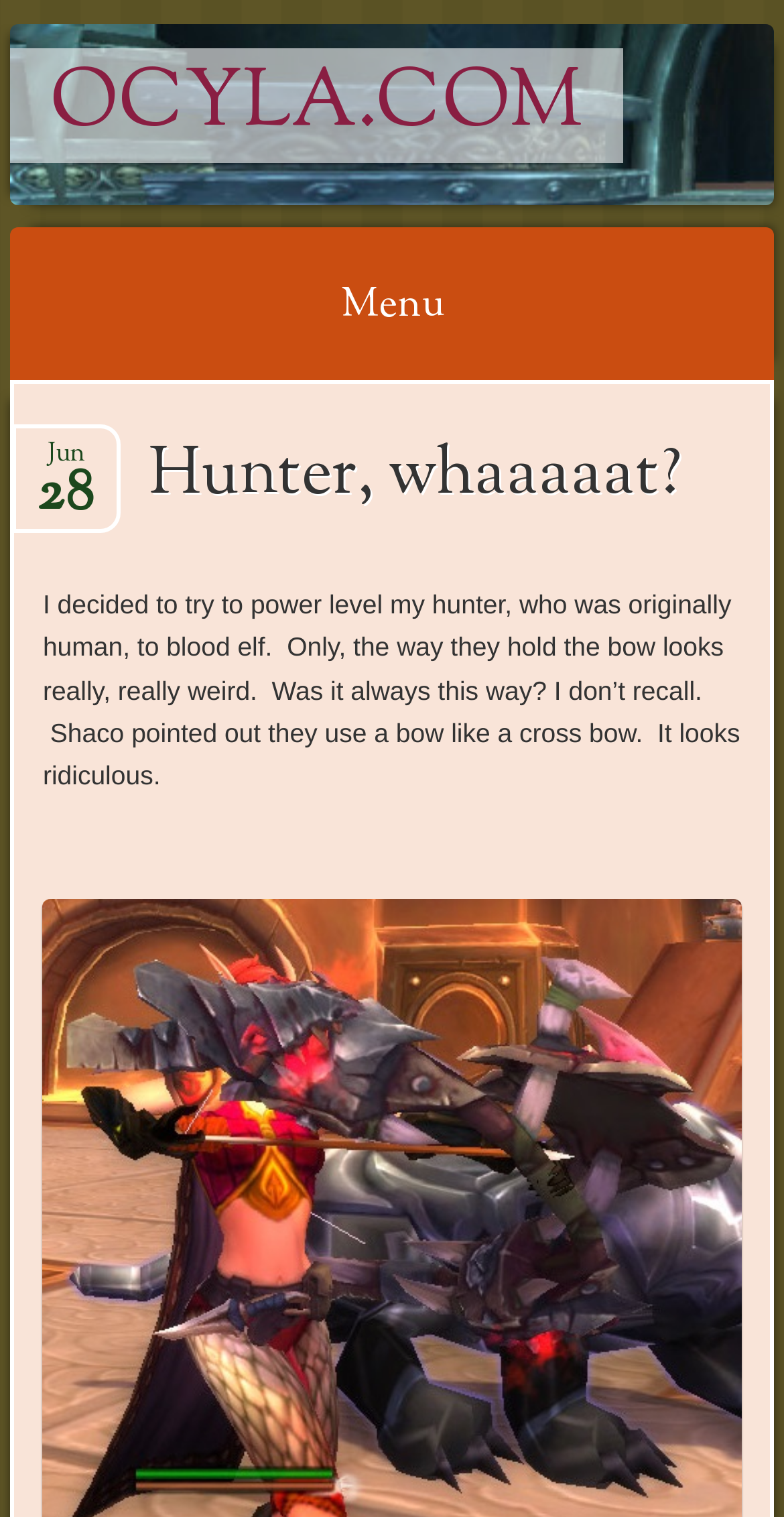What is the author's issue with the hunter character?
Give a one-word or short phrase answer based on the image.

The way they hold the bow